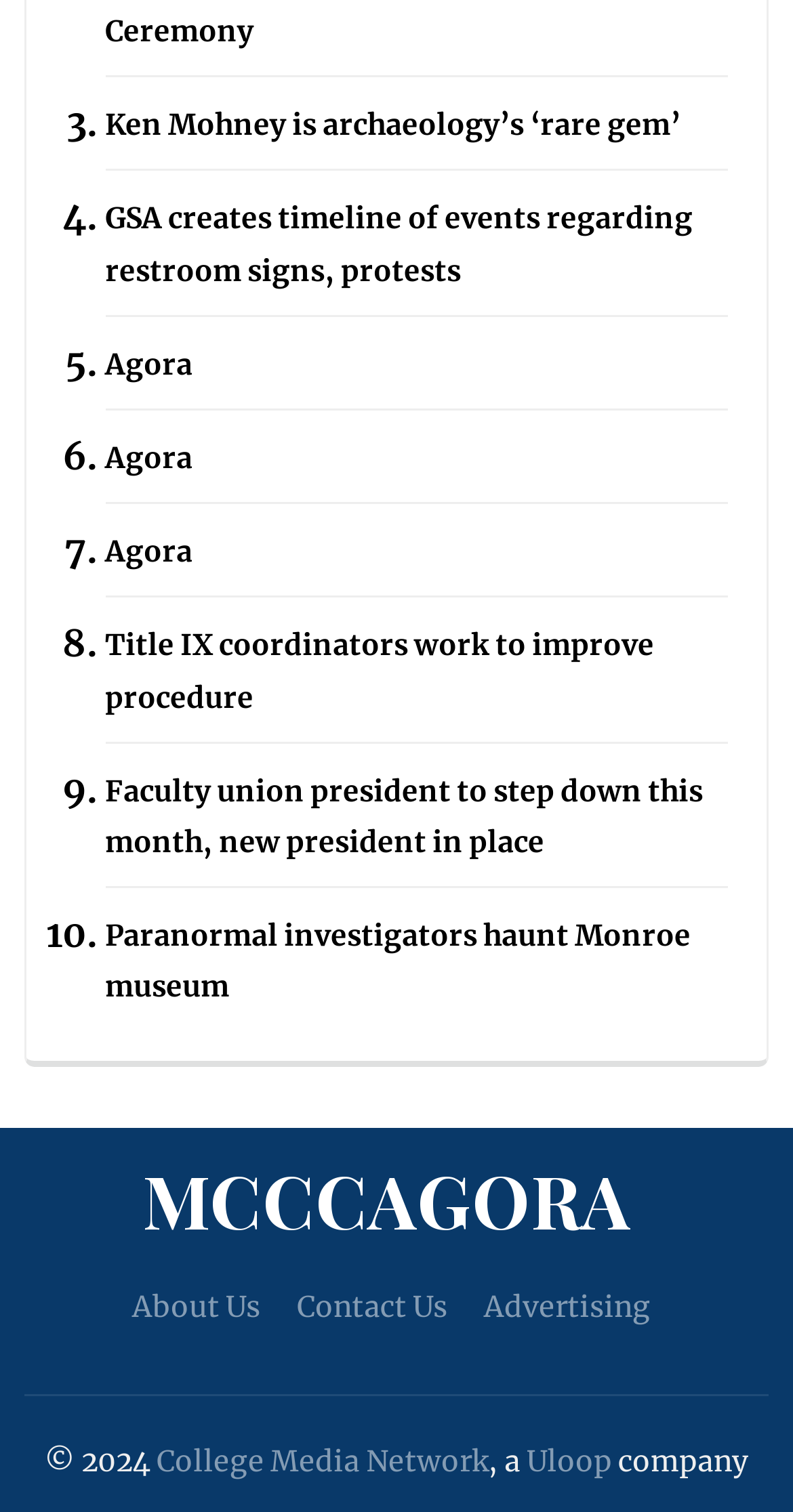How many list items are there on the webpage?
Look at the screenshot and respond with one word or a short phrase.

10